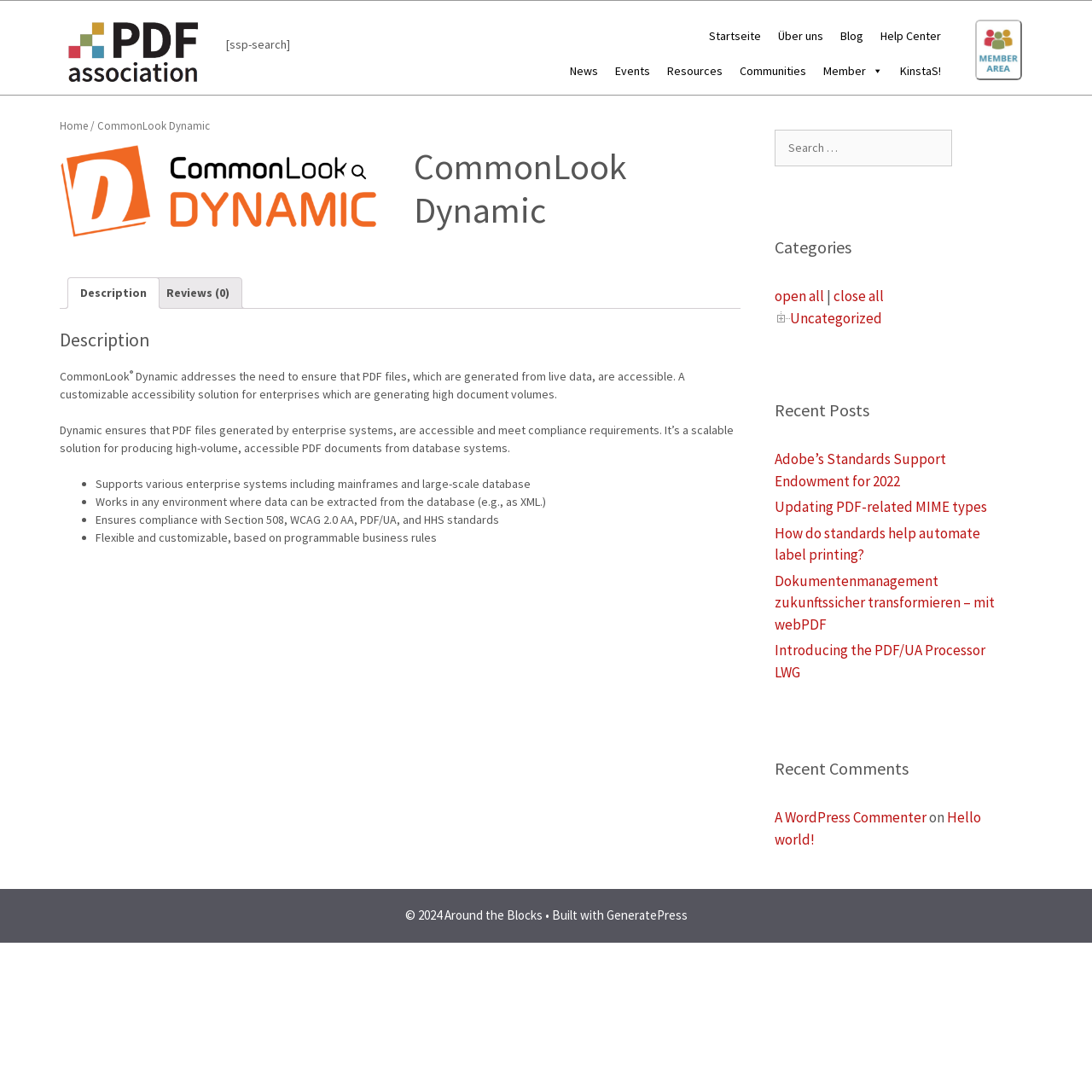Determine the bounding box coordinates of the clickable area required to perform the following instruction: "View the Recent Posts". The coordinates should be represented as four float numbers between 0 and 1: [left, top, right, bottom].

[0.709, 0.364, 0.914, 0.388]